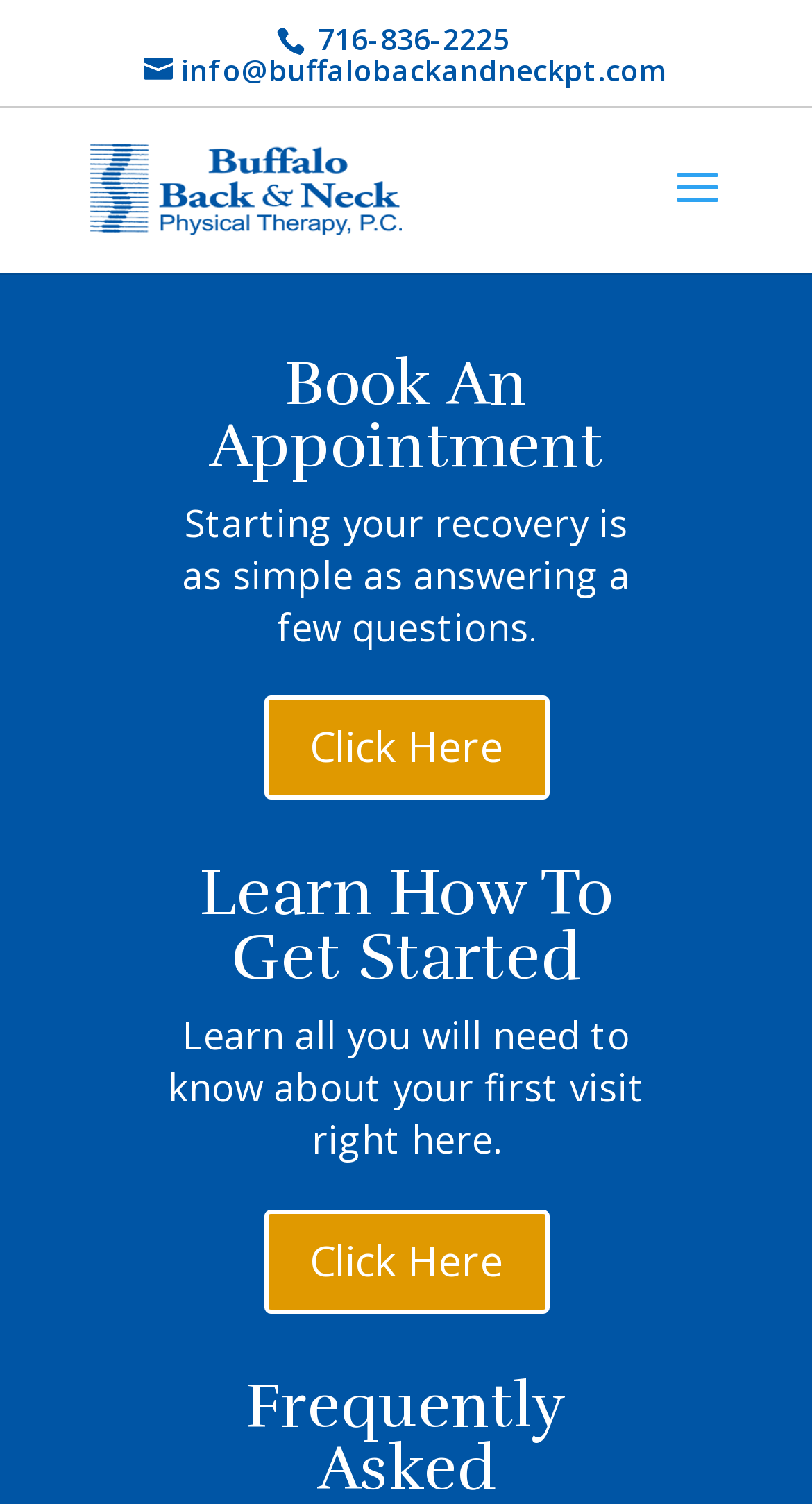Give a concise answer using one word or a phrase to the following question:
What is the phone number to contact Buffalo Back and Neck PT?

716-836-2225